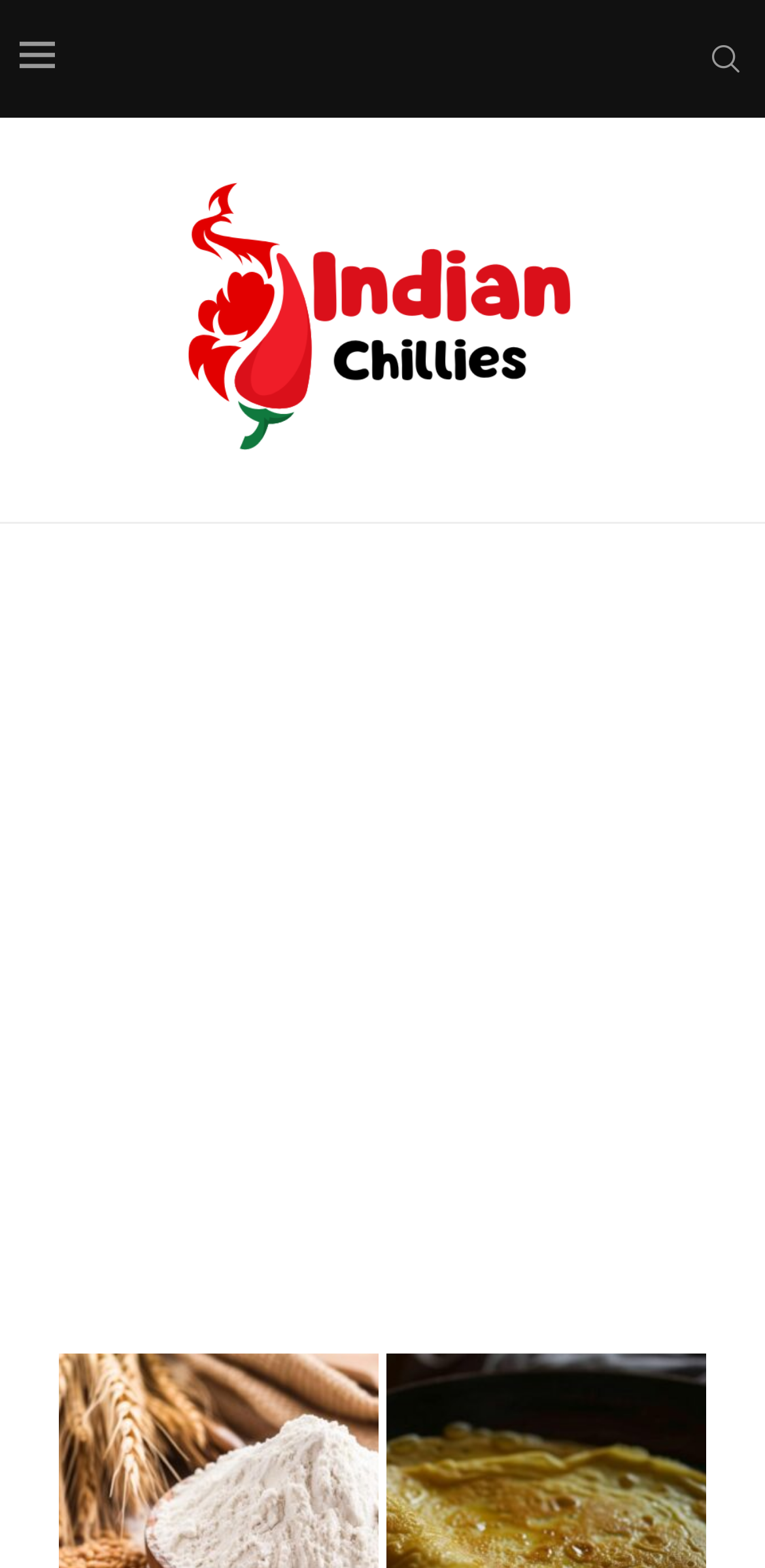Answer the question using only one word or a concise phrase: What type of content is displayed below the search link?

Indian food recipes